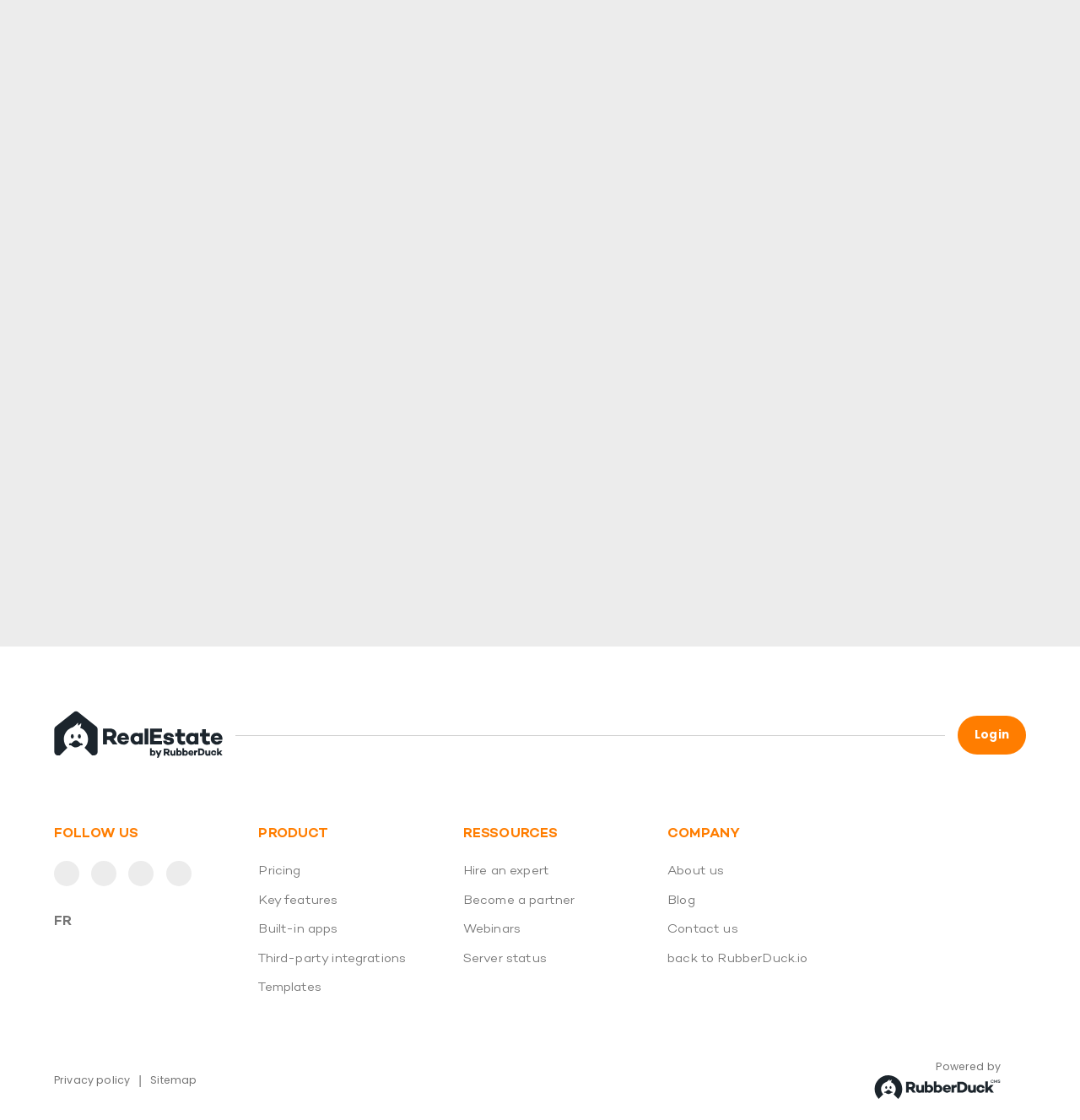Given the element description parent_node: FOLLOW US title="Youtube", specify the bounding box coordinates of the corresponding UI element in the format (top-left x, top-left y, bottom-right x, bottom-right y). All values must be between 0 and 1.

[0.154, 0.769, 0.177, 0.792]